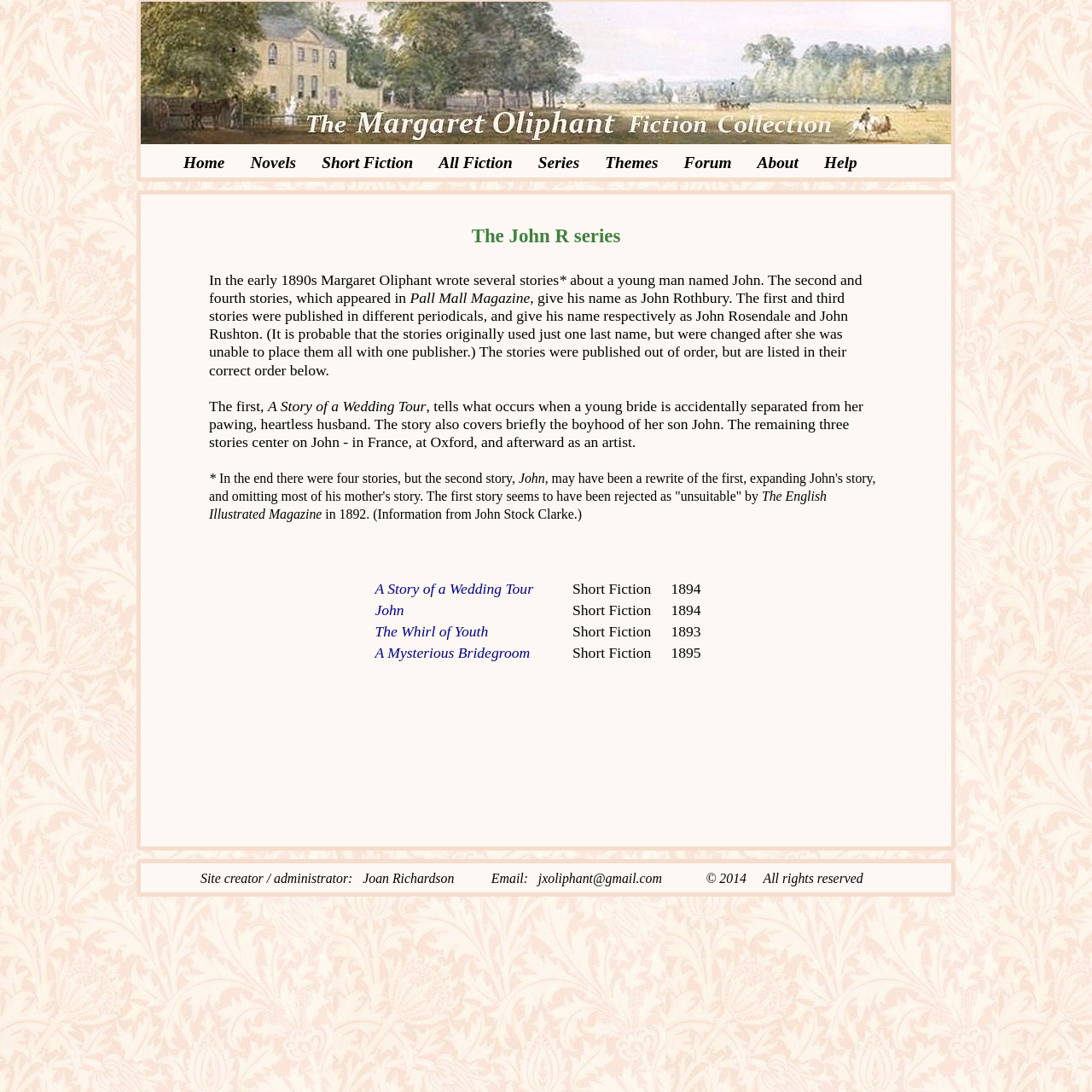Locate the bounding box coordinates of the item that should be clicked to fulfill the instruction: "Read about the 'John R series'".

[0.191, 0.202, 0.809, 0.232]